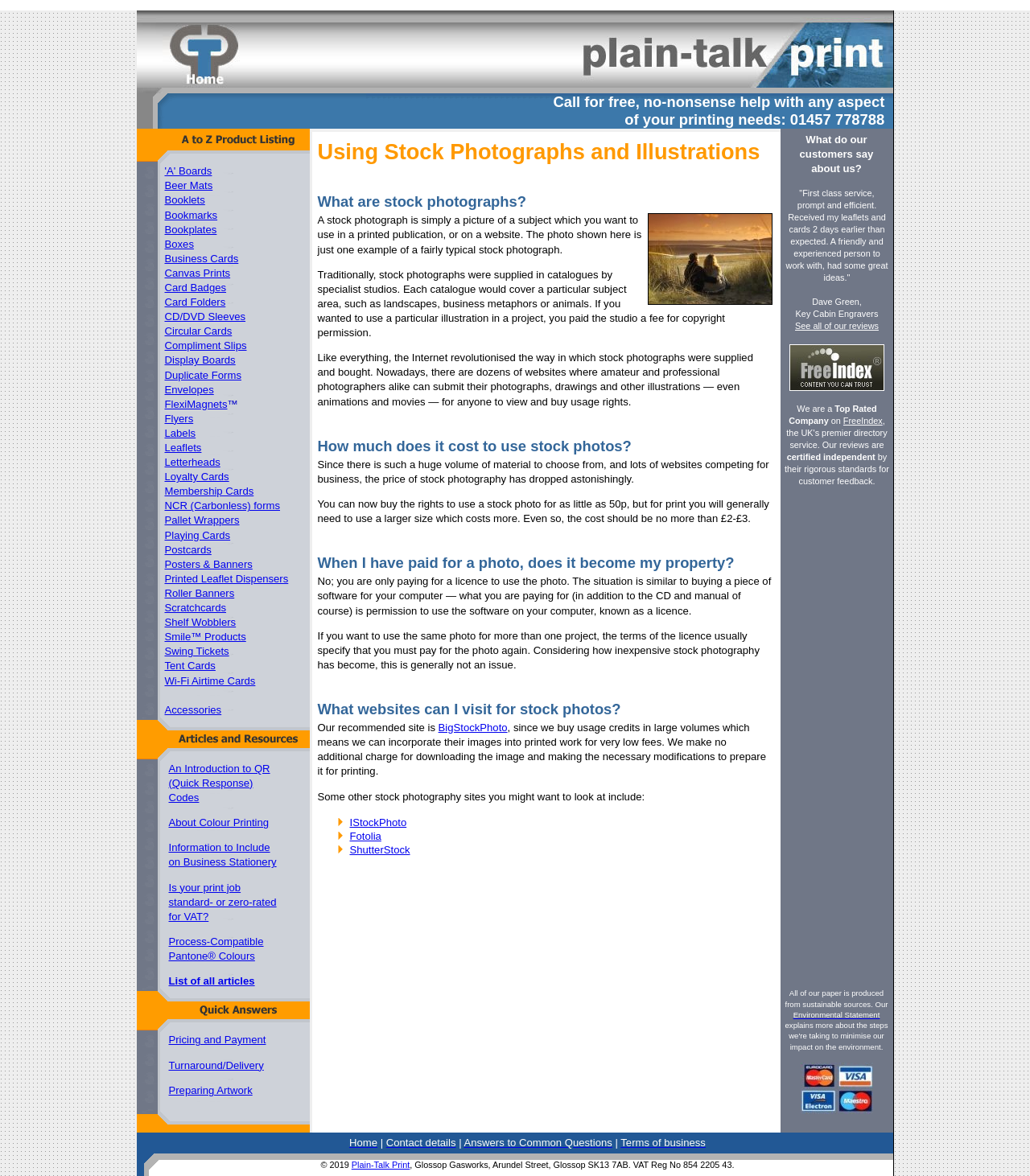Please find the bounding box coordinates for the clickable element needed to perform this instruction: "Read the article 'An Introduction to QR (Quick Response) Codes'".

[0.164, 0.648, 0.262, 0.683]